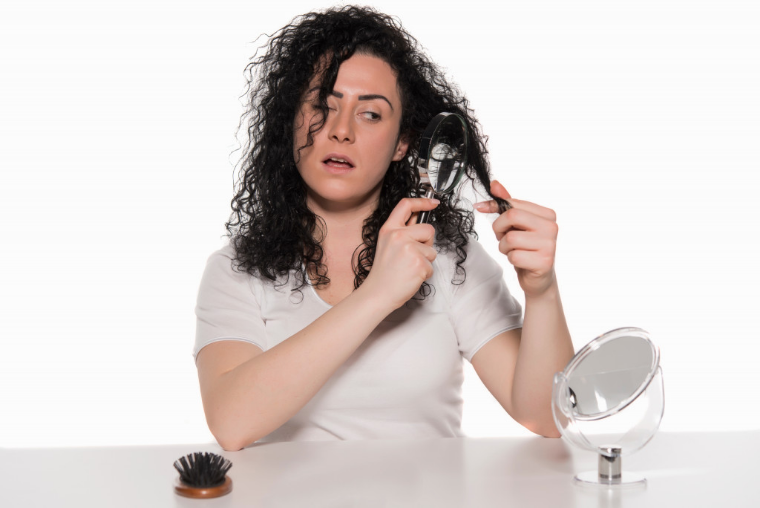Answer this question in one word or a short phrase: What is the color of the background in the image?

White